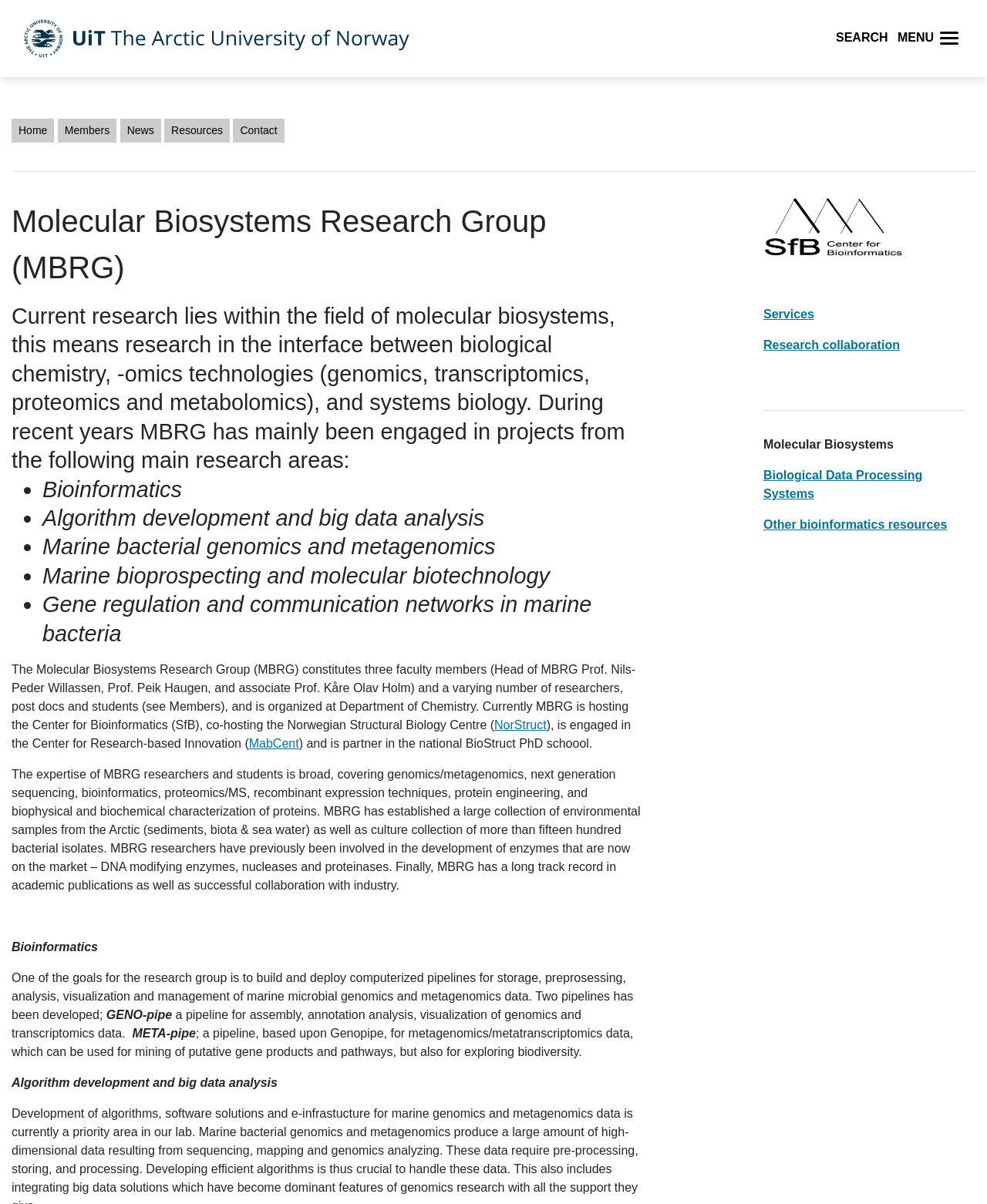Locate the primary heading on the webpage and return its text.

UiT The Arctic University of Norway